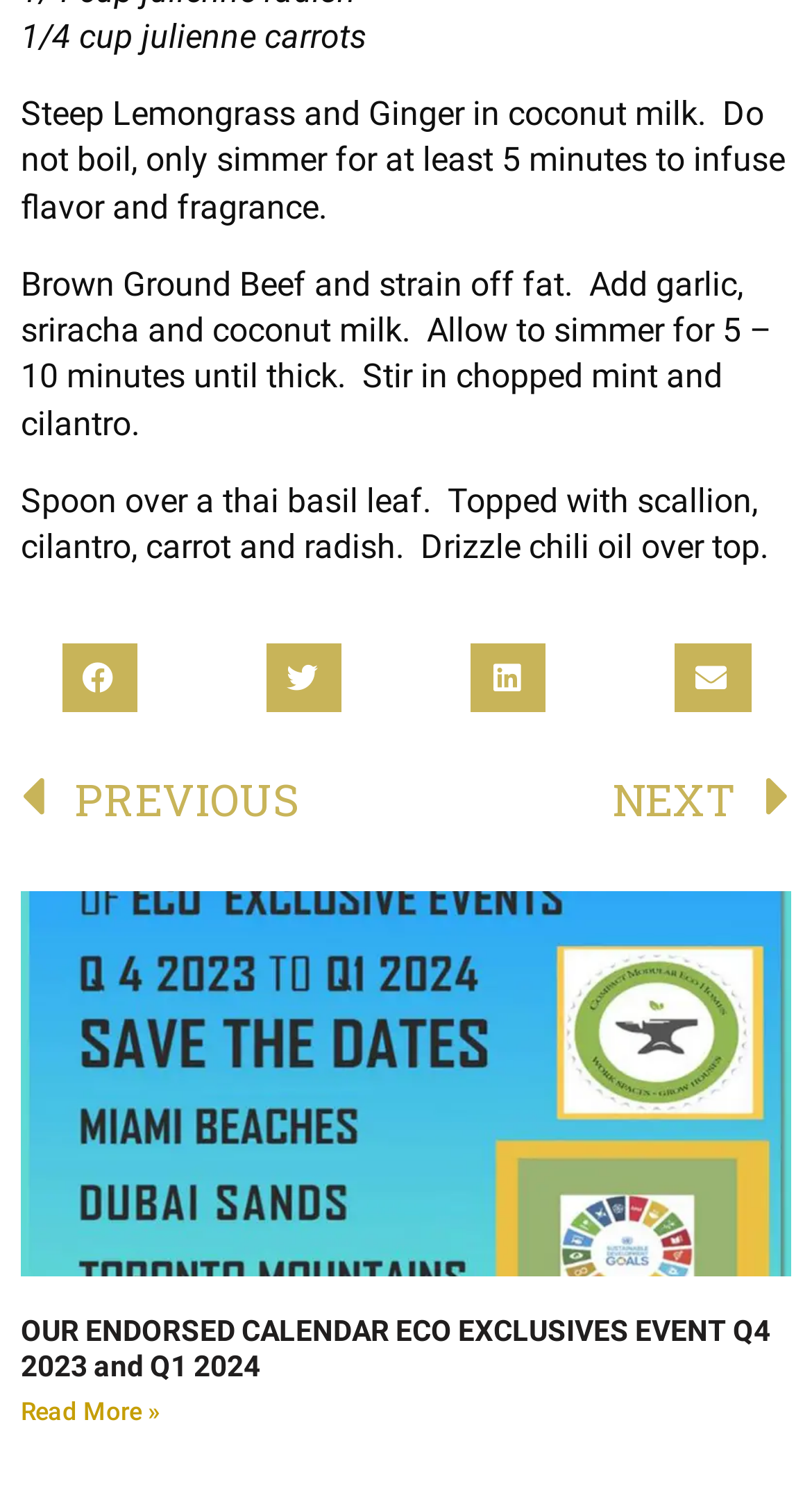Find the bounding box coordinates of the element to click in order to complete this instruction: "follow the company on social media". The bounding box coordinates must be four float numbers between 0 and 1, denoted as [left, top, right, bottom].

None